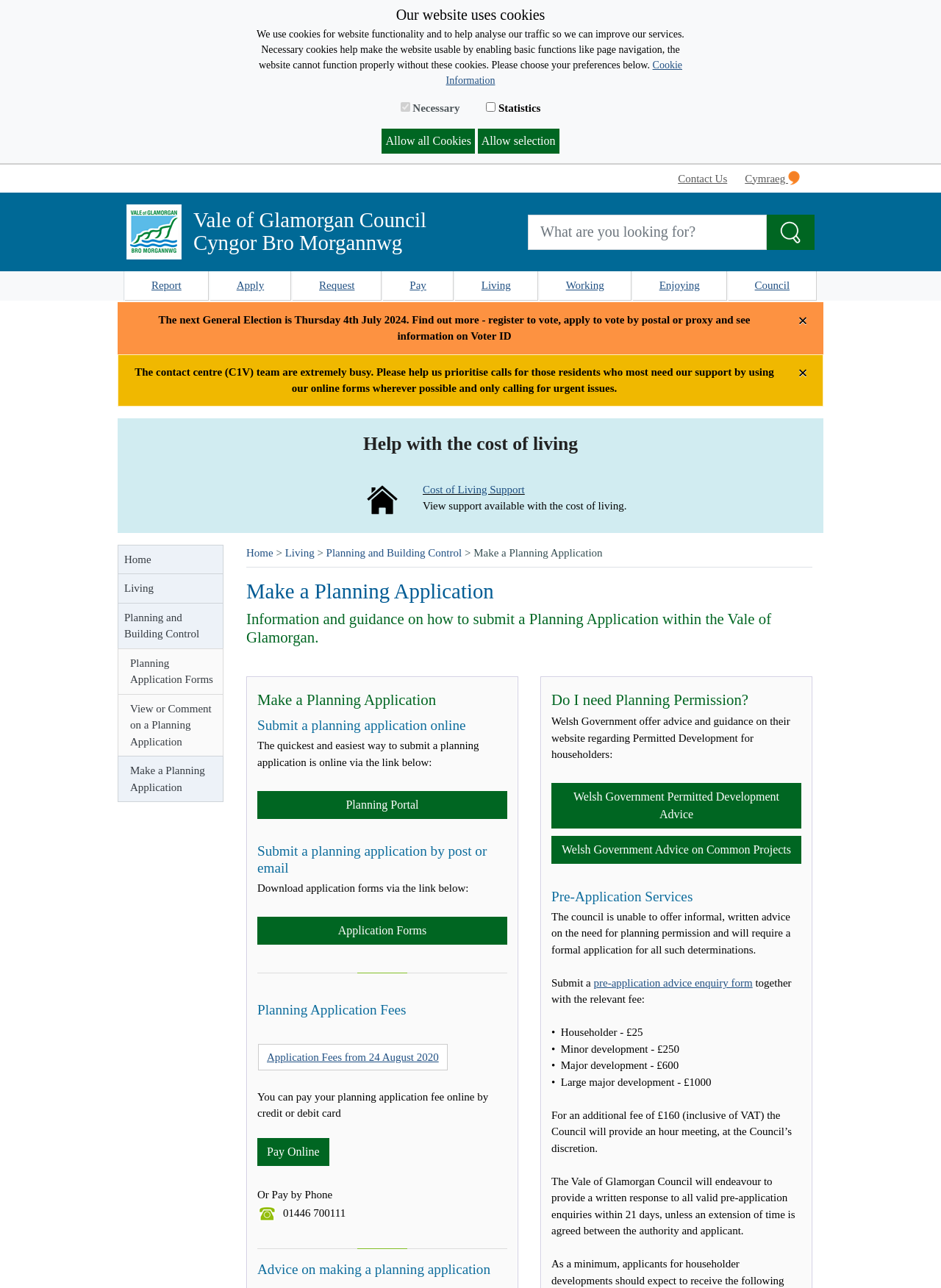Please identify the bounding box coordinates of the element I should click to complete this instruction: 'Pay online'. The coordinates should be given as four float numbers between 0 and 1, like this: [left, top, right, bottom].

[0.273, 0.884, 0.35, 0.905]